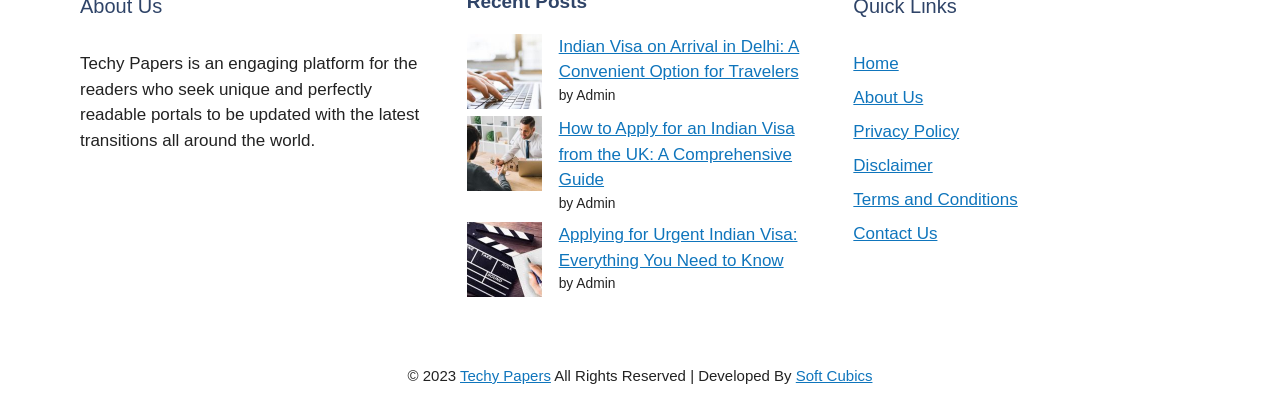Find the bounding box coordinates of the area that needs to be clicked in order to achieve the following instruction: "learn about applying for an Indian Visa from the UK". The coordinates should be specified as four float numbers between 0 and 1, i.e., [left, top, right, bottom].

[0.436, 0.293, 0.621, 0.465]